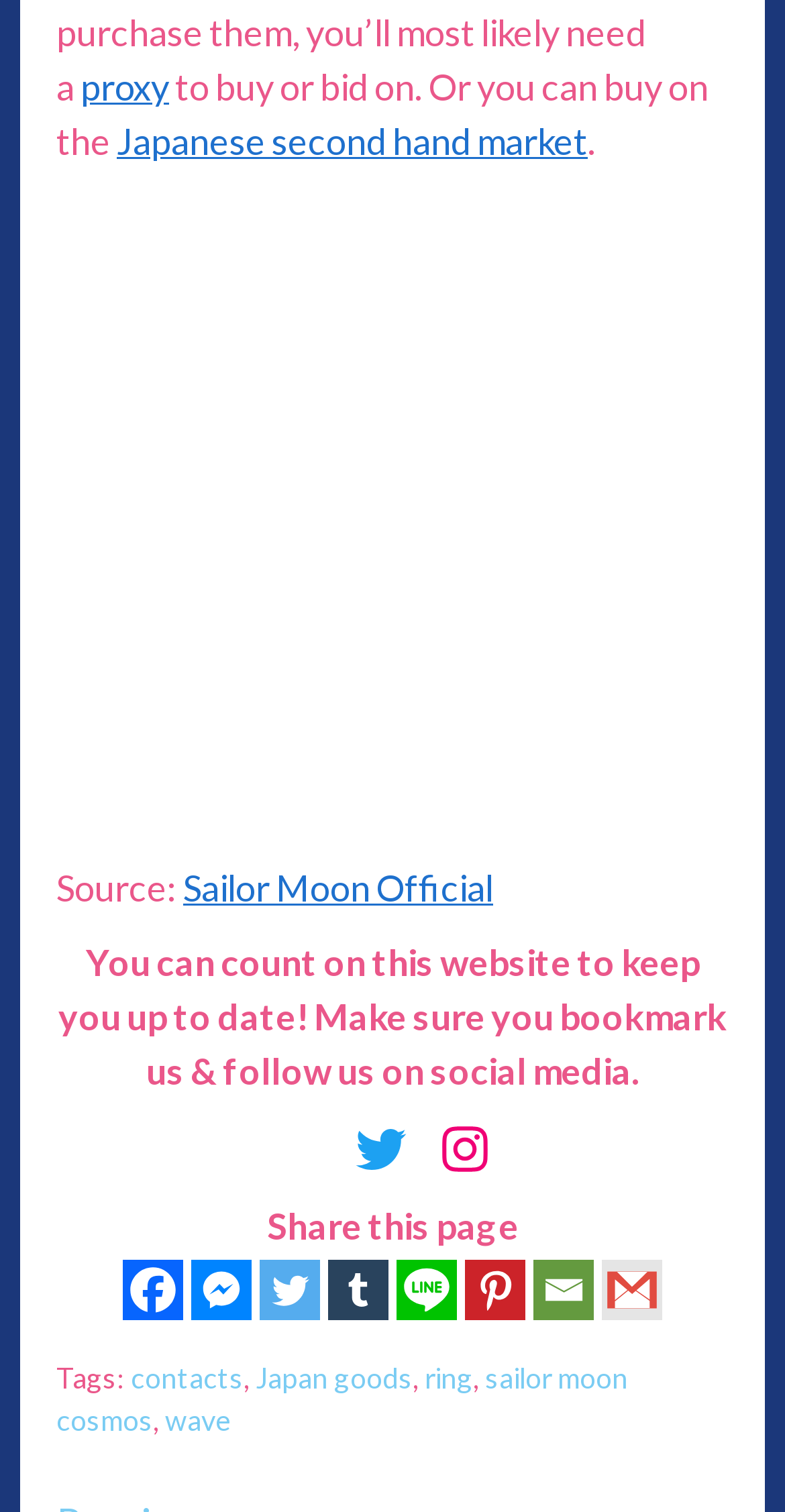Based on the element description, predict the bounding box coordinates (top-left x, top-left y, bottom-right x, bottom-right y) for the UI element in the screenshot: aria-label="Gmail" title="Google Gmail"

[0.767, 0.833, 0.844, 0.873]